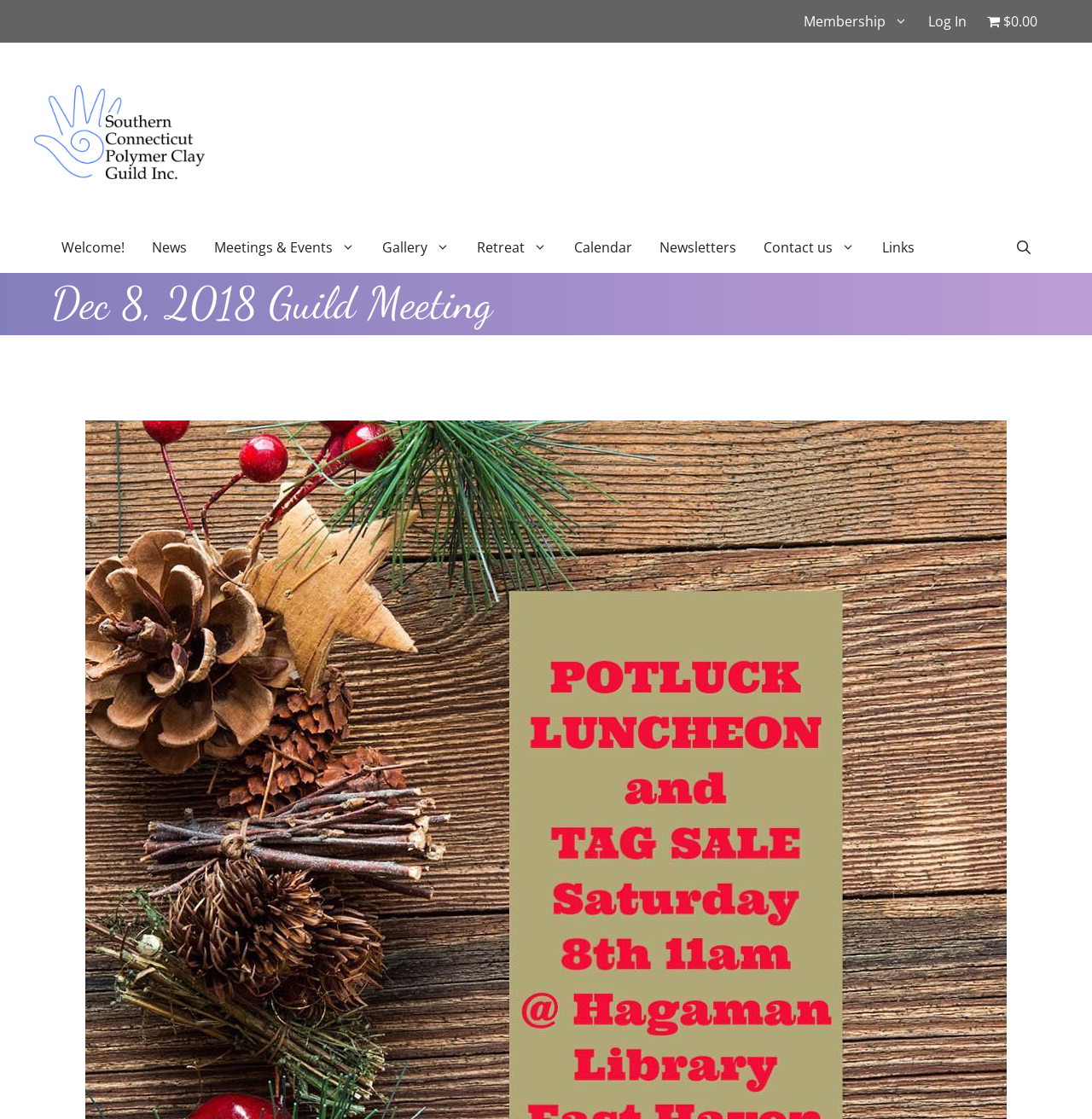Could you specify the bounding box coordinates for the clickable section to complete the following instruction: "View the Guild Meeting details"?

[0.047, 0.248, 0.953, 0.296]